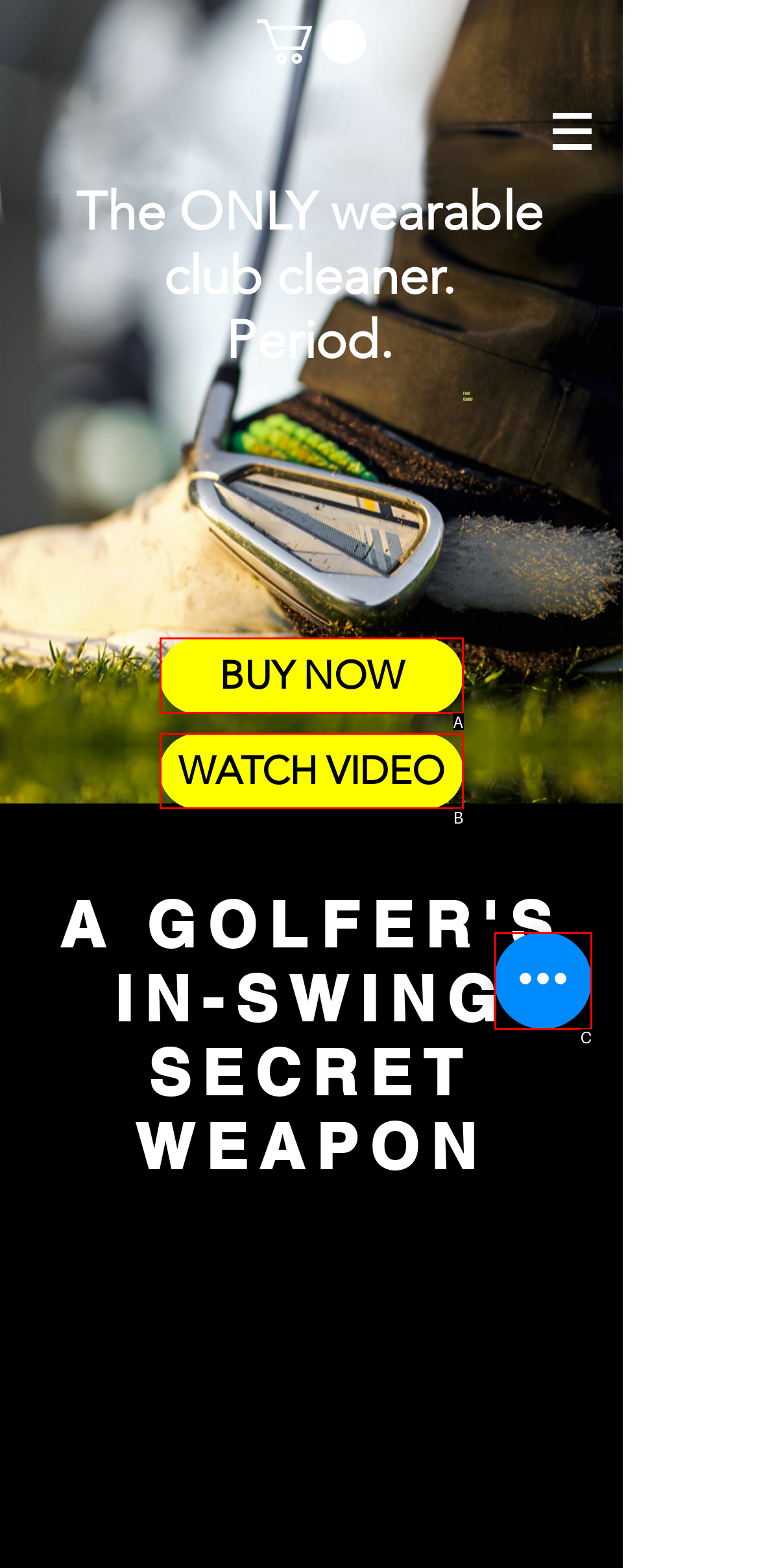Choose the option that best matches the description: BUY NOW
Indicate the letter of the matching option directly.

A